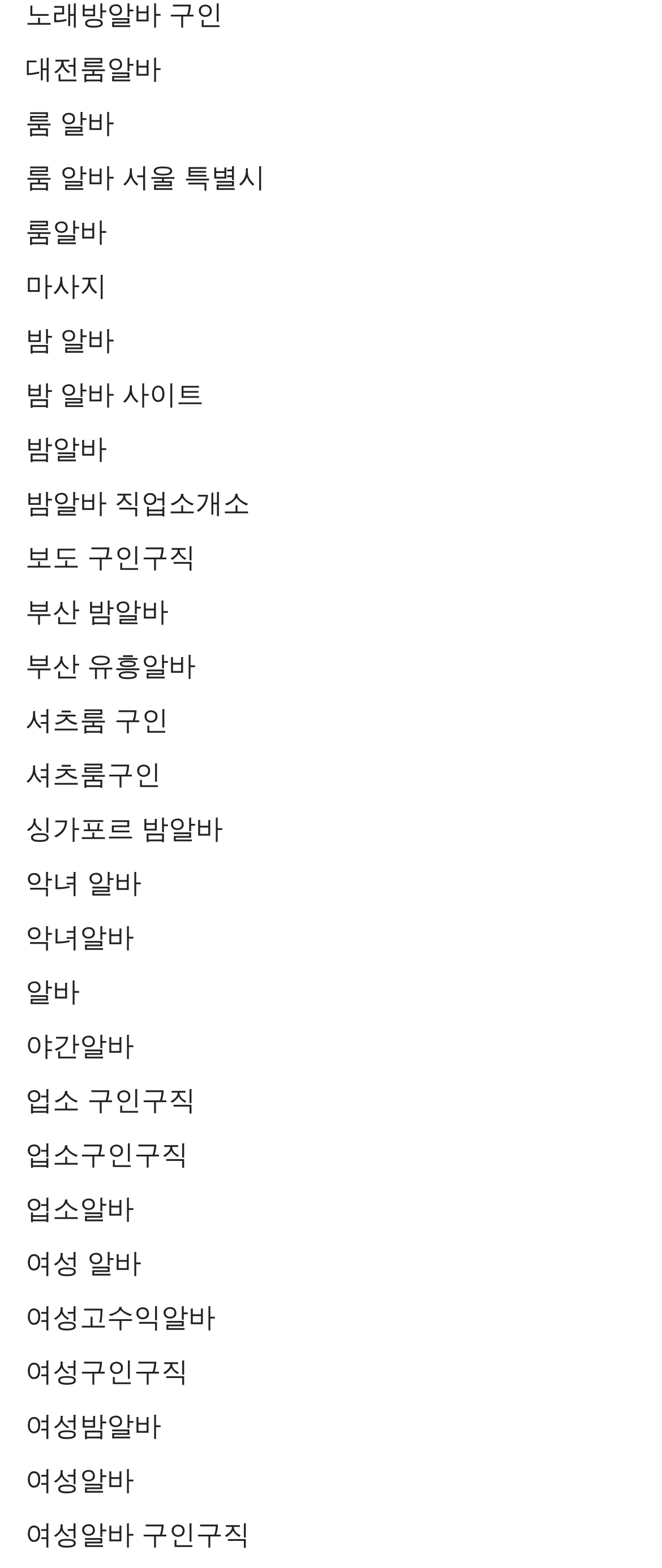Please identify the bounding box coordinates of the clickable area that will fulfill the following instruction: "Click on 노래방알바 구인 link". The coordinates should be in the format of four float numbers between 0 and 1, i.e., [left, top, right, bottom].

[0.038, 0.001, 0.337, 0.02]